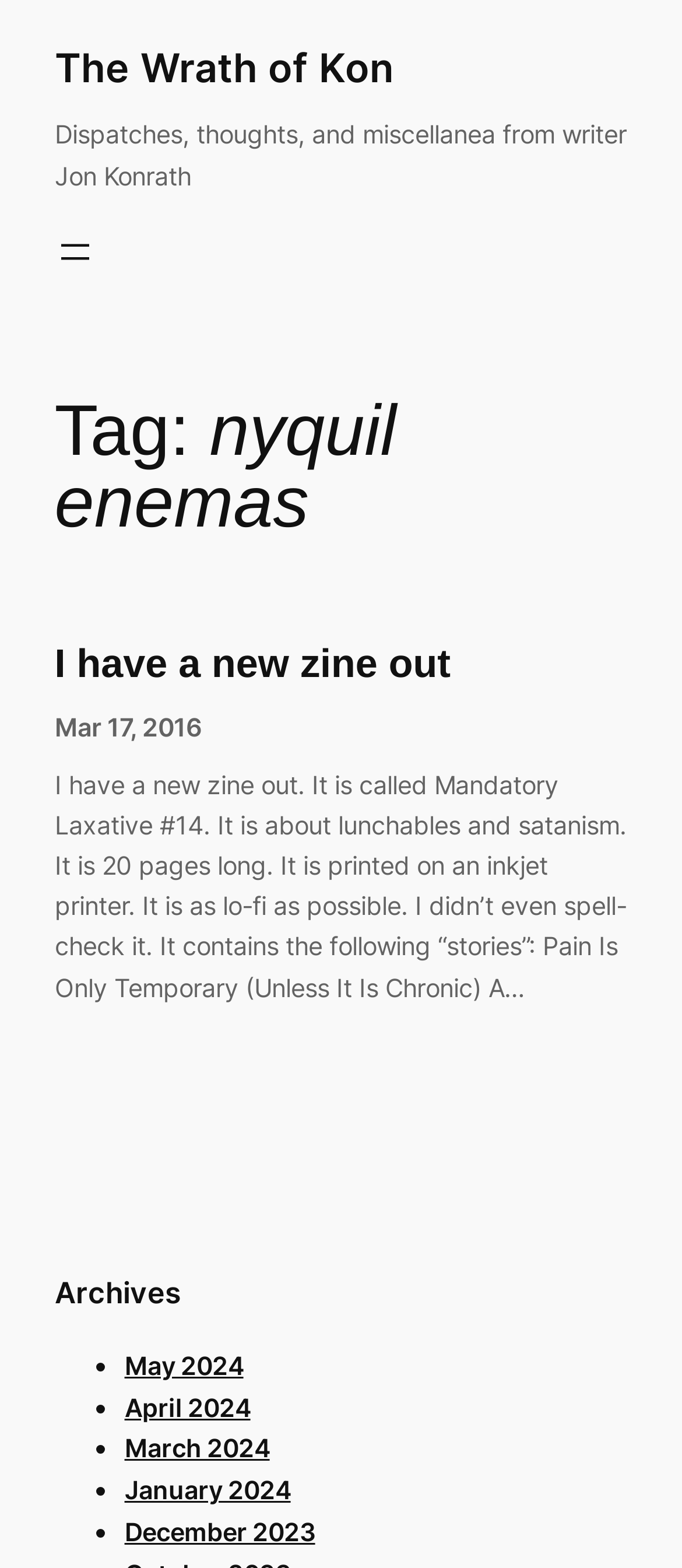Craft a detailed narrative of the webpage's structure and content.

The webpage is a personal blog or website of writer Jon Konrath, with a focus on his writings and publications. At the top, there is a link to "The Wrath of Kon" and a brief description of the website as "Dispatches, thoughts, and miscellanea from writer Jon Konrath". 

Below this, there is a navigation menu labeled "menu1" with an "Open menu" button. 

The main content of the webpage is divided into sections. The first section has a heading "Tag: nyquil enemas" and appears to be a blog post or article. The post is titled "I have a new zine out" and is dated "Mar 17, 2016". The text describes the zine, titled "Mandatory Laxative #14", which is about lunchables and satanism, and provides some details about its content and production. 

Further down, there is a section with a heading "Archives" that lists links to past months, including May 2024, April 2024, March 2024, January 2024, and December 2023, each with a bullet point marker.